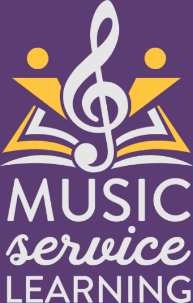What is the musical note rising above?
Please provide a detailed answer to the question.

The musical note is elegantly rising above an open book, symbolizing the fusion of music education and community service, which is the core mission of the organization.